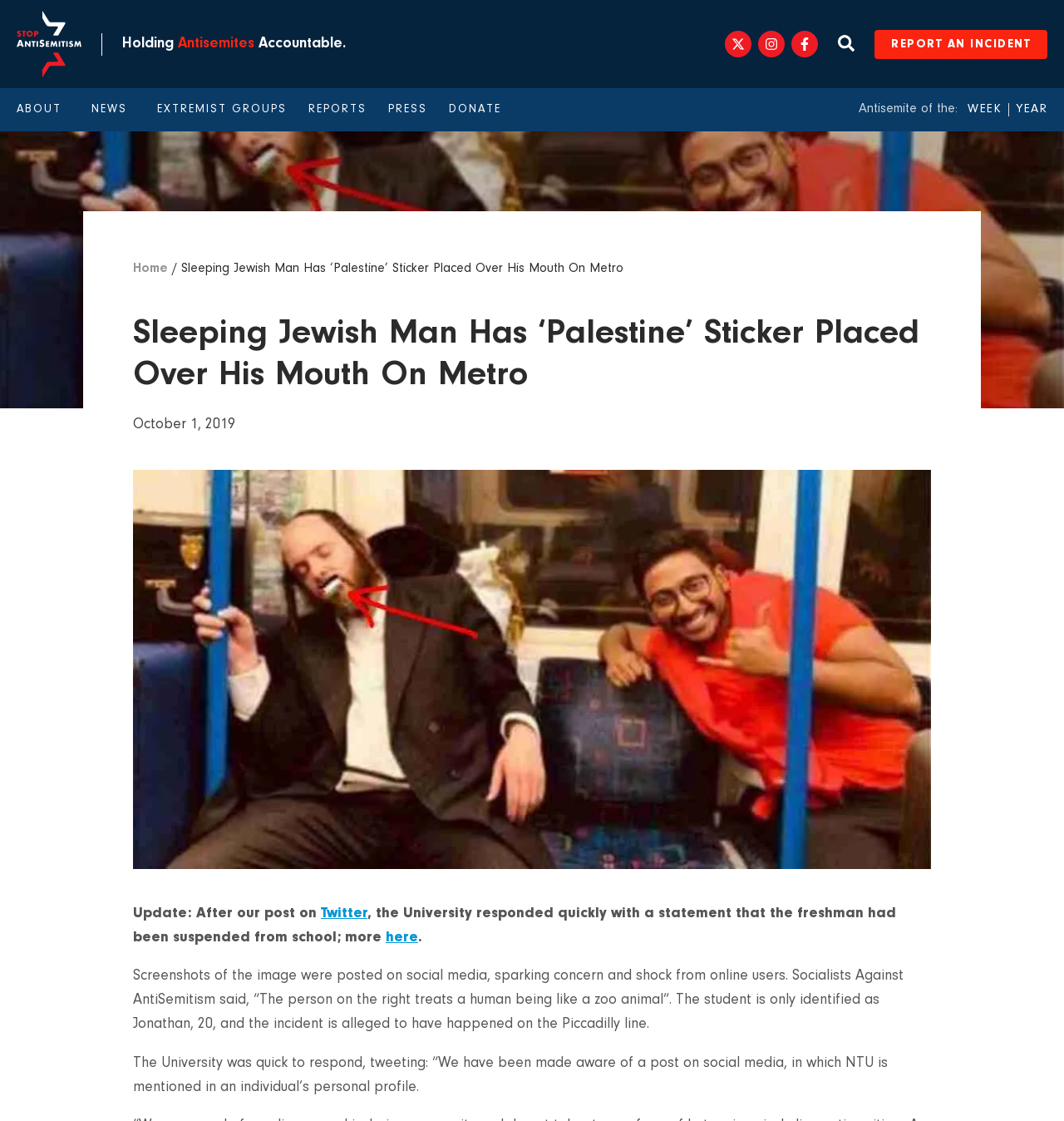Carefully examine the image and provide an in-depth answer to the question: What is the age of the student involved in the incident?

The article mentions that 'The student is only identified as Jonathan, 20, and the incident is alleged to have happened on the Piccadilly line.' This indicates that the student's age is 20.